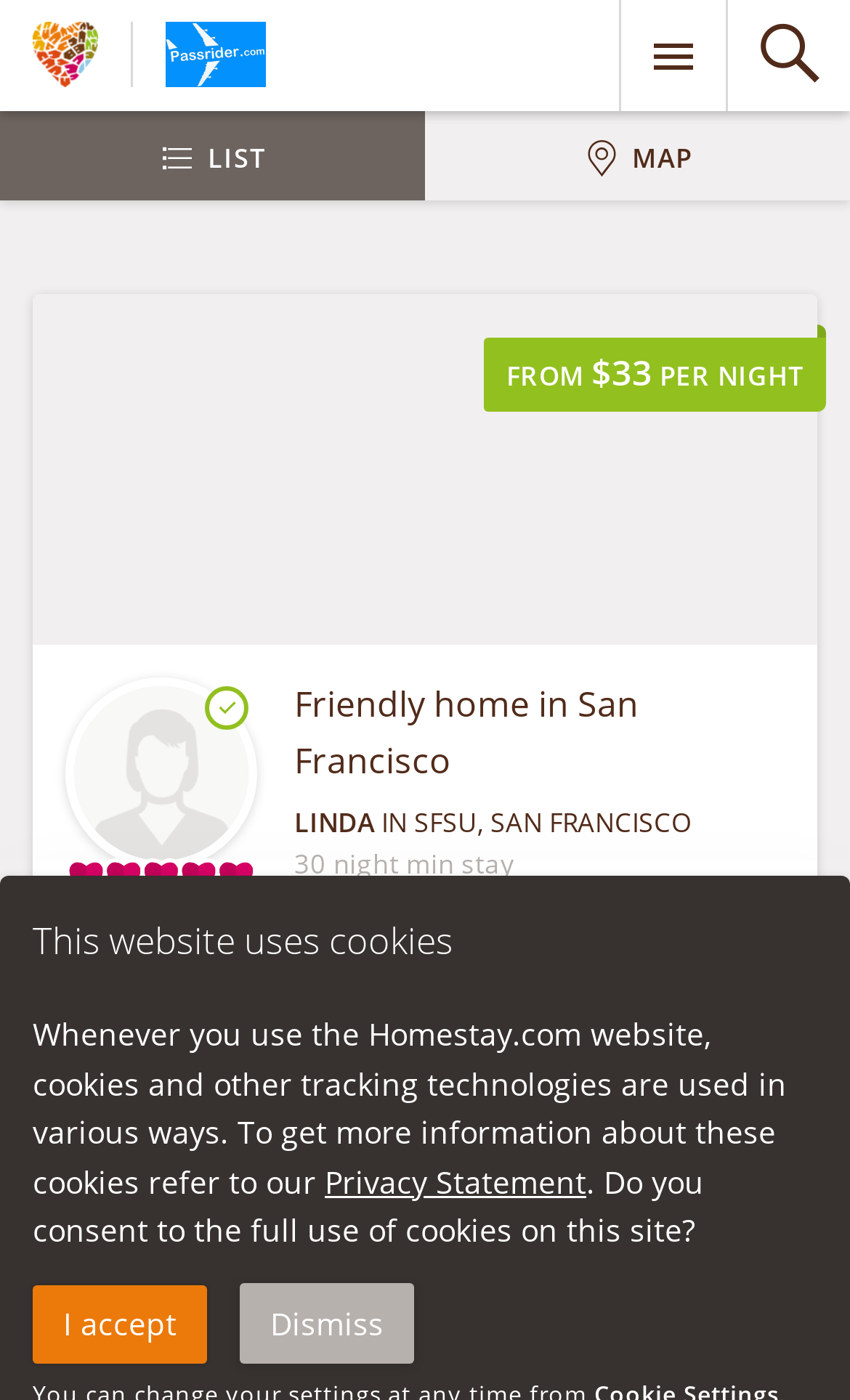Determine the bounding box coordinates of the region that needs to be clicked to achieve the task: "View the first homestay option".

[0.038, 0.21, 0.962, 0.705]